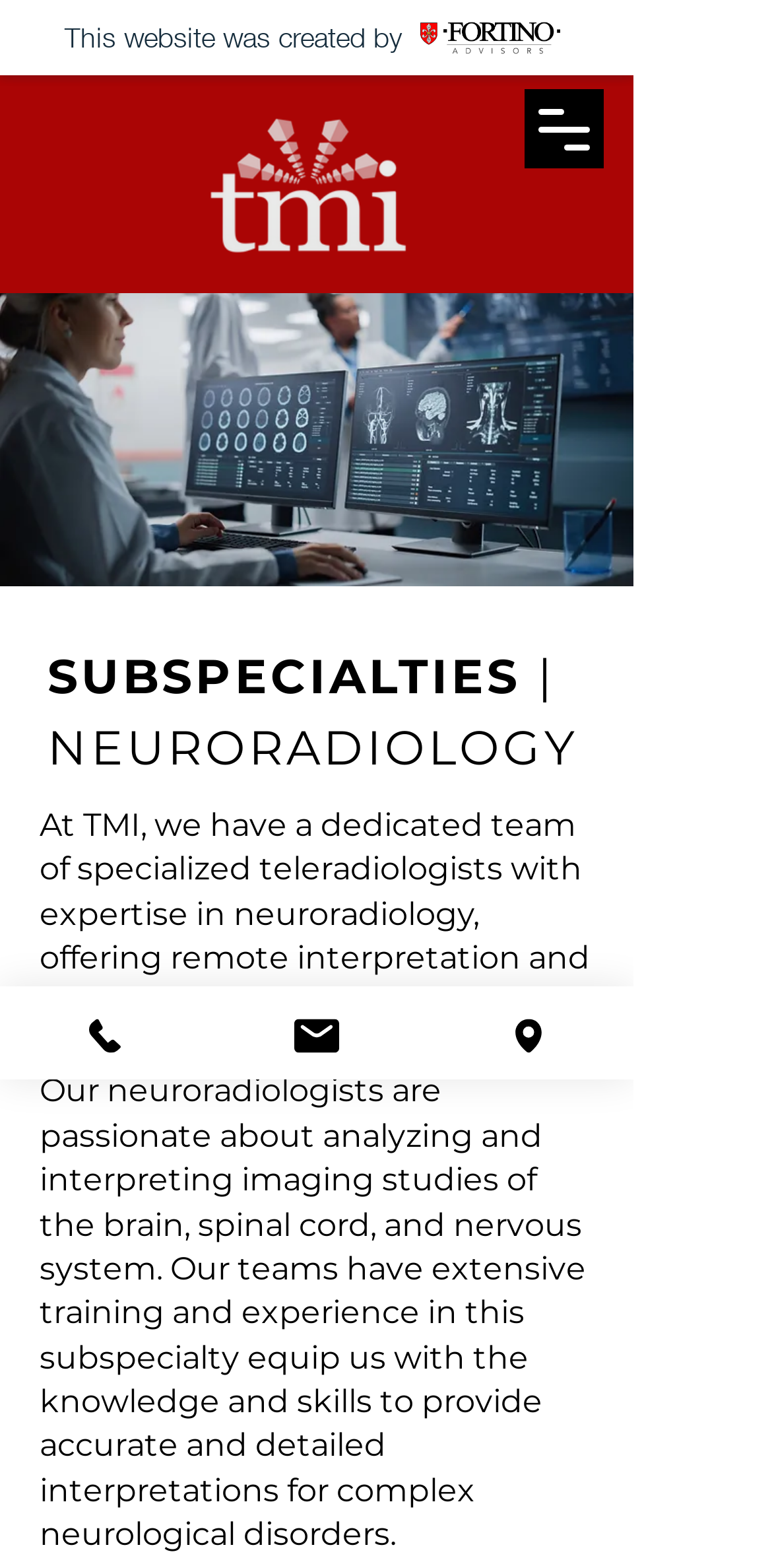Answer the question below with a single word or a brief phrase: 
How many contact methods are provided on the webpage?

Three